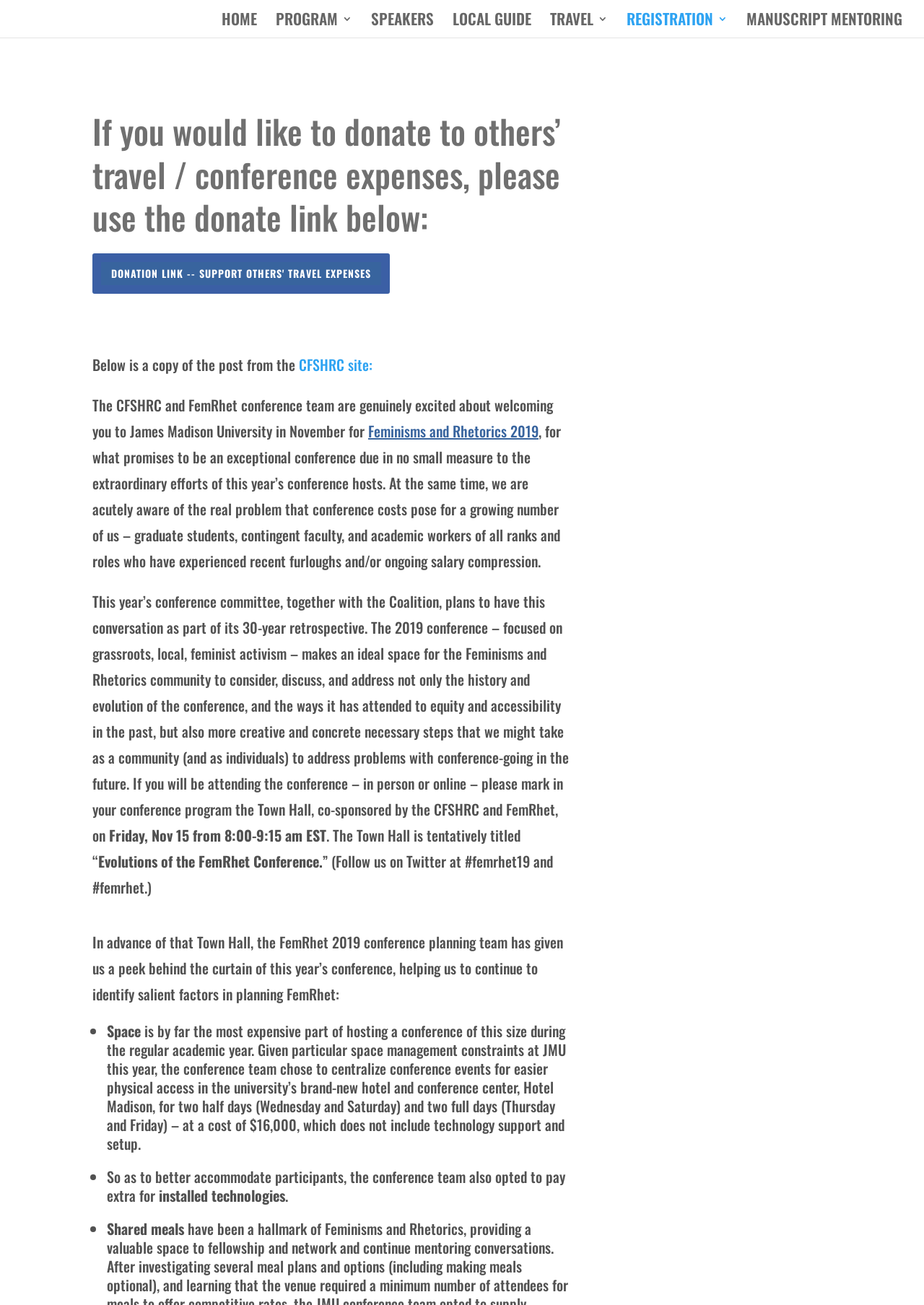Please provide a comprehensive response to the question based on the details in the image: What is the topic of the Town Hall discussion?

The topic of the Town Hall discussion is mentioned in the text as 'Evolutions of the FemRhet Conference', which is tentatively titled and scheduled to take place on Friday, Nov 15 from 8:00-9:15 am EST.